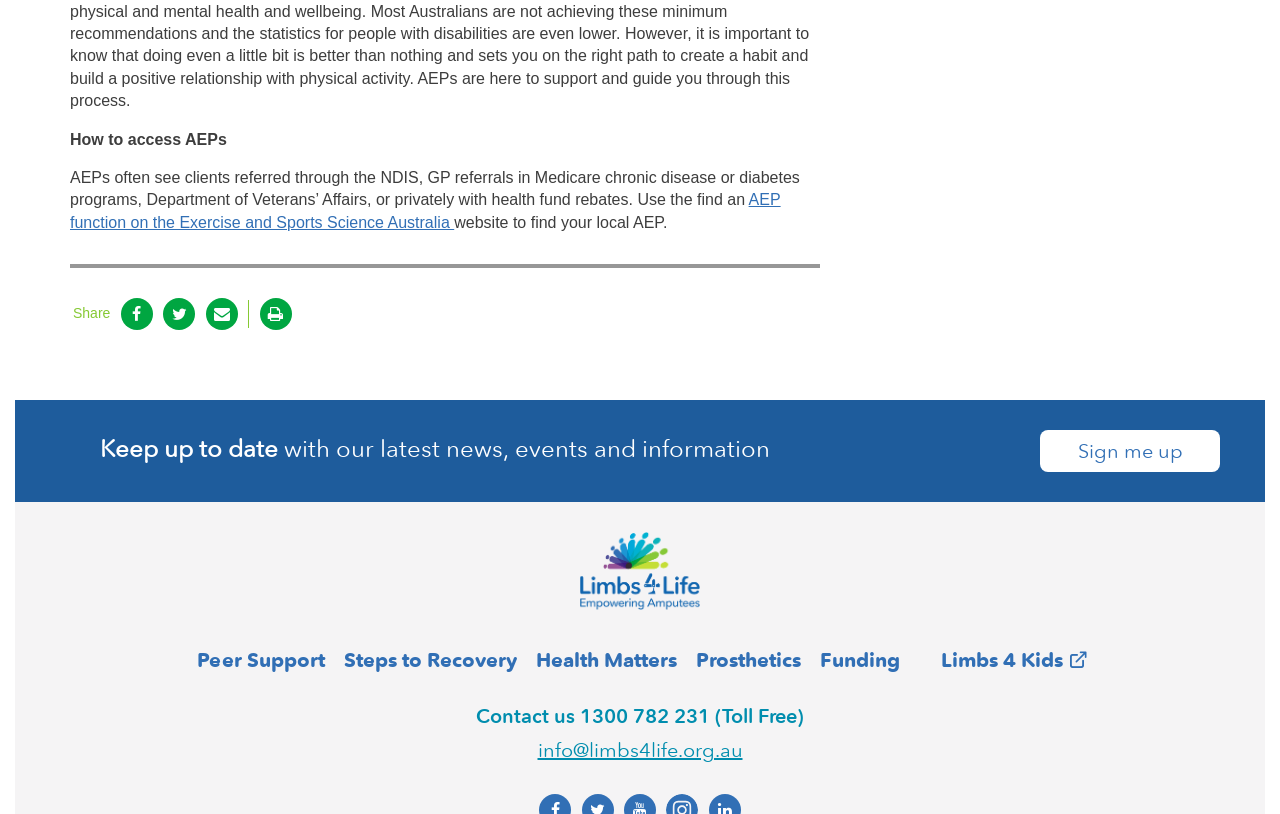Find the bounding box coordinates for the area you need to click to carry out the instruction: "Share". The coordinates should be four float numbers between 0 and 1, indicated as [left, top, right, bottom].

[0.057, 0.375, 0.086, 0.395]